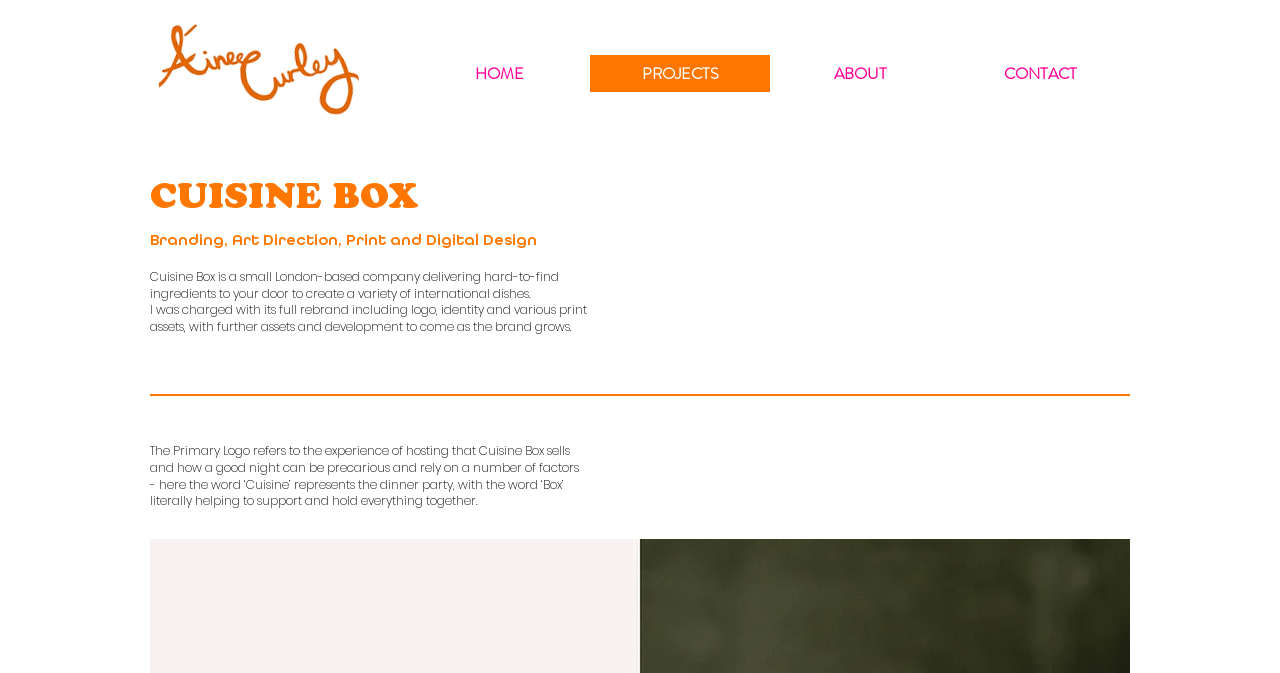What is the primary logo of Cuisine Box meant to represent?
Please look at the screenshot and answer in one word or a short phrase.

Dinner party and support